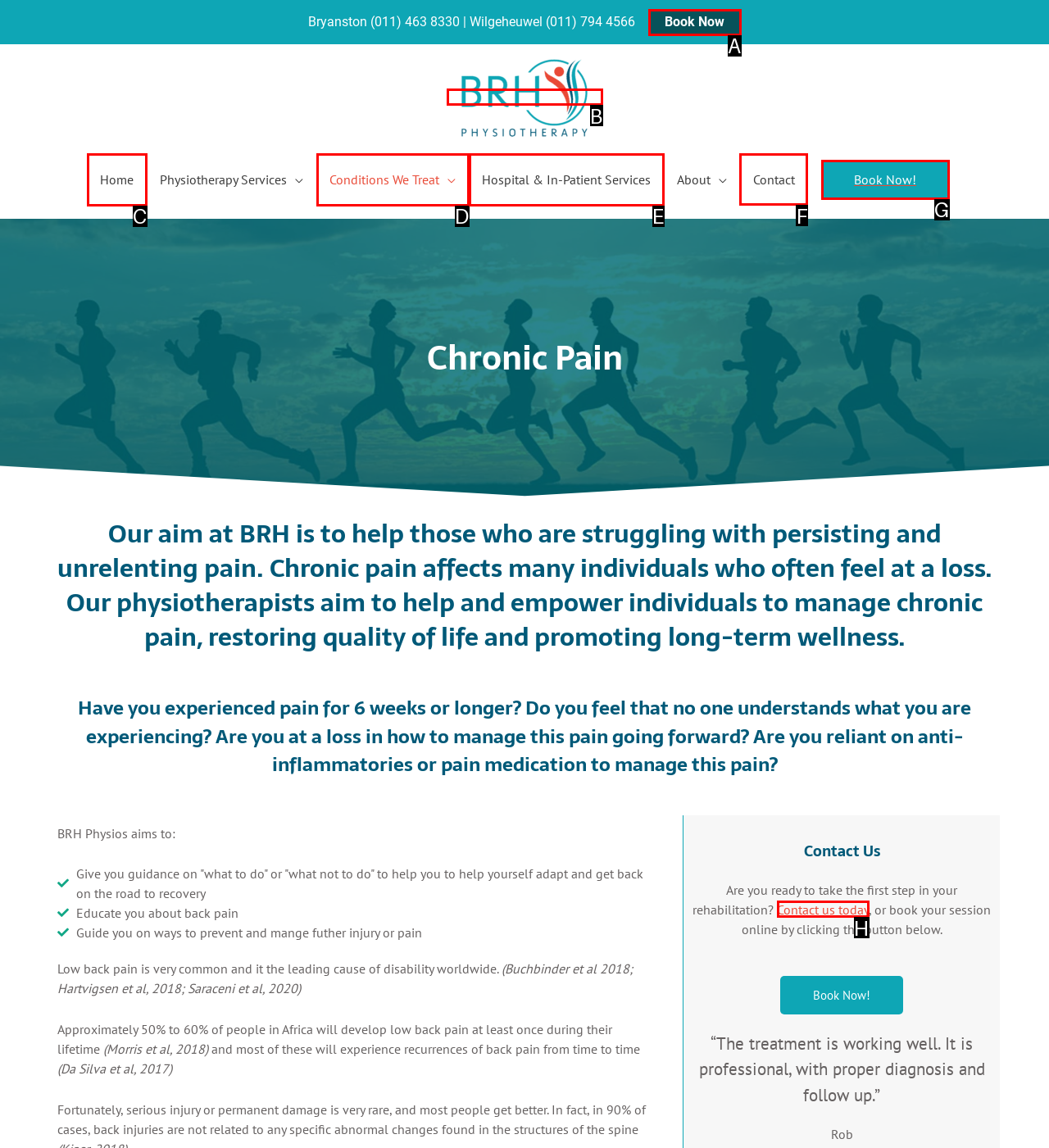Which HTML element should be clicked to perform the following task: Search for something
Reply with the letter of the appropriate option.

None